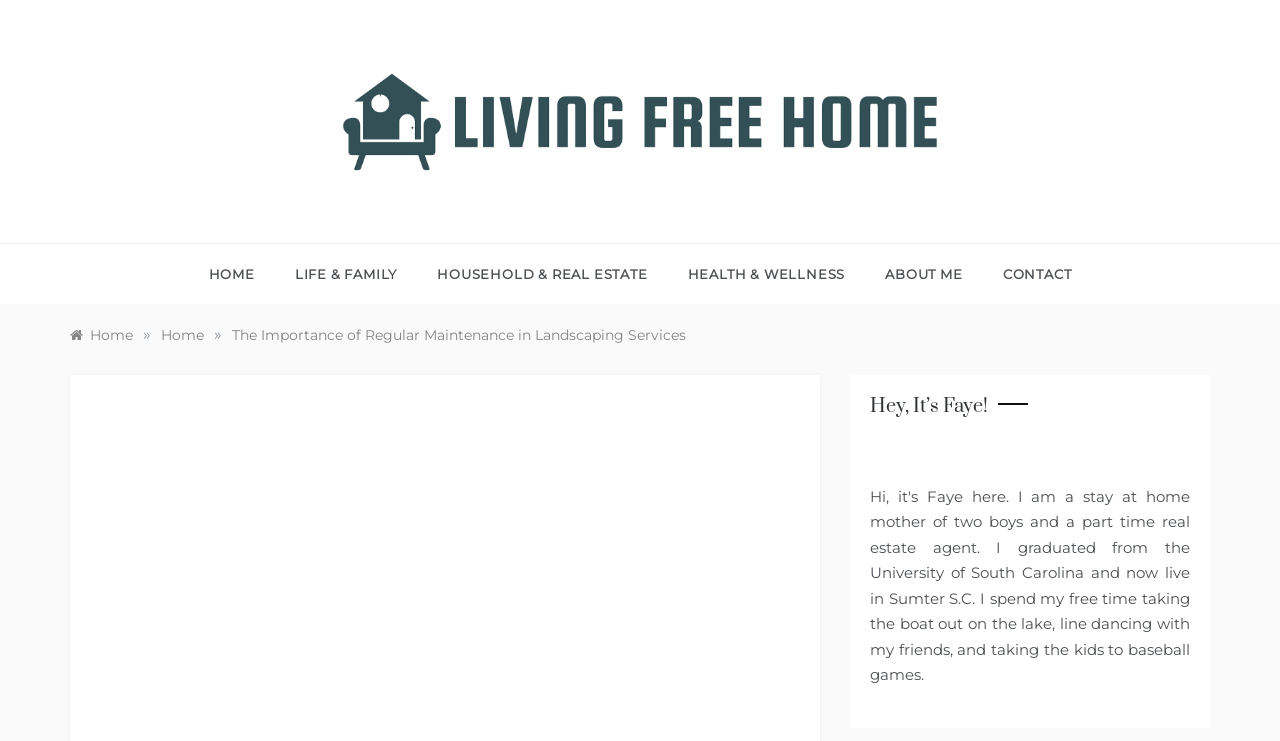Using the element description: "parent_node: LIVING FREE HOME", determine the bounding box coordinates for the specified UI element. The coordinates should be four float numbers between 0 and 1, [left, top, right, bottom].

[0.266, 0.149, 0.734, 0.175]